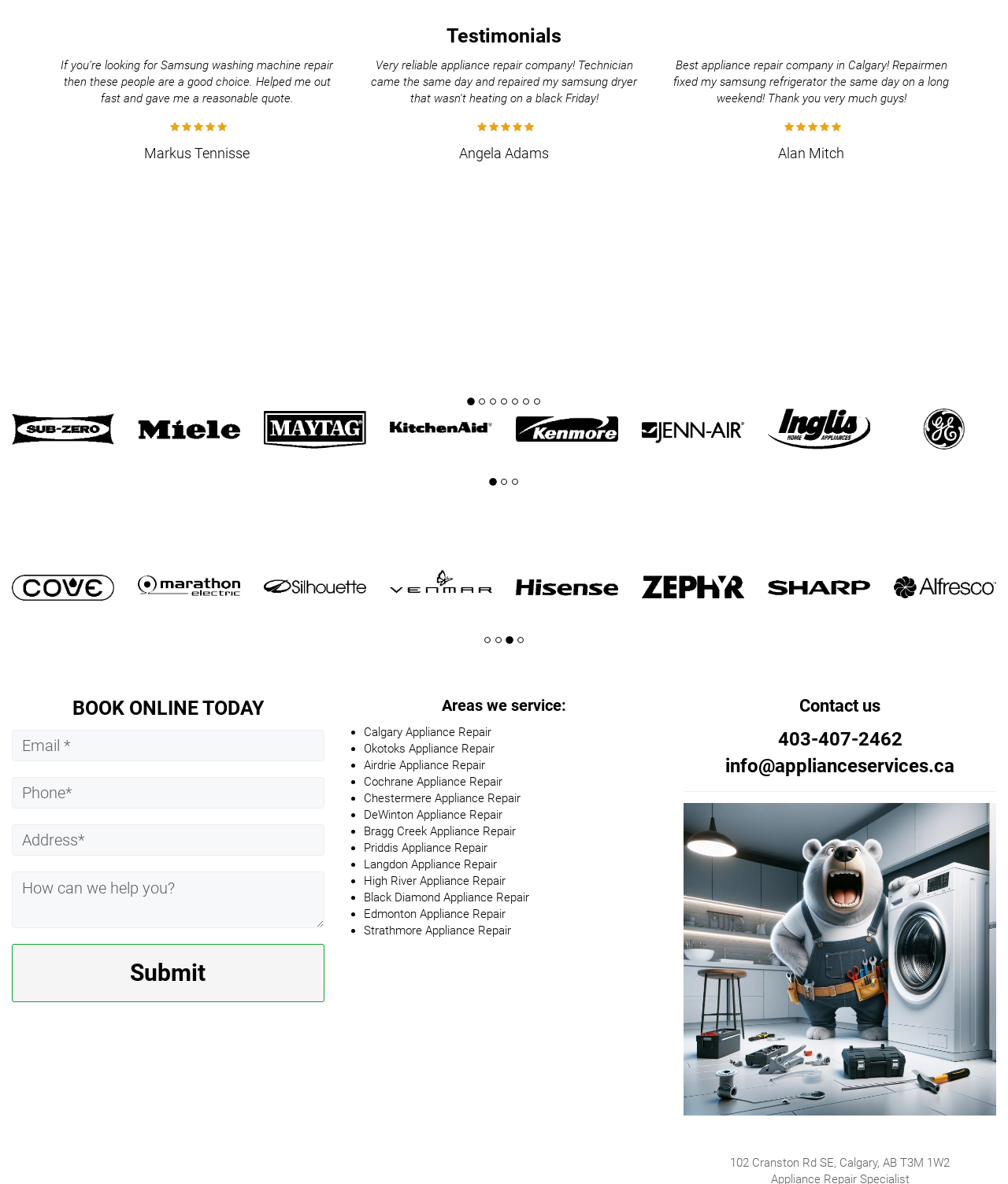Please identify the bounding box coordinates of the element I should click to complete this instruction: 'Enter email address'. The coordinates should be given as four float numbers between 0 and 1, like this: [left, top, right, bottom].

[0.012, 0.617, 0.322, 0.643]